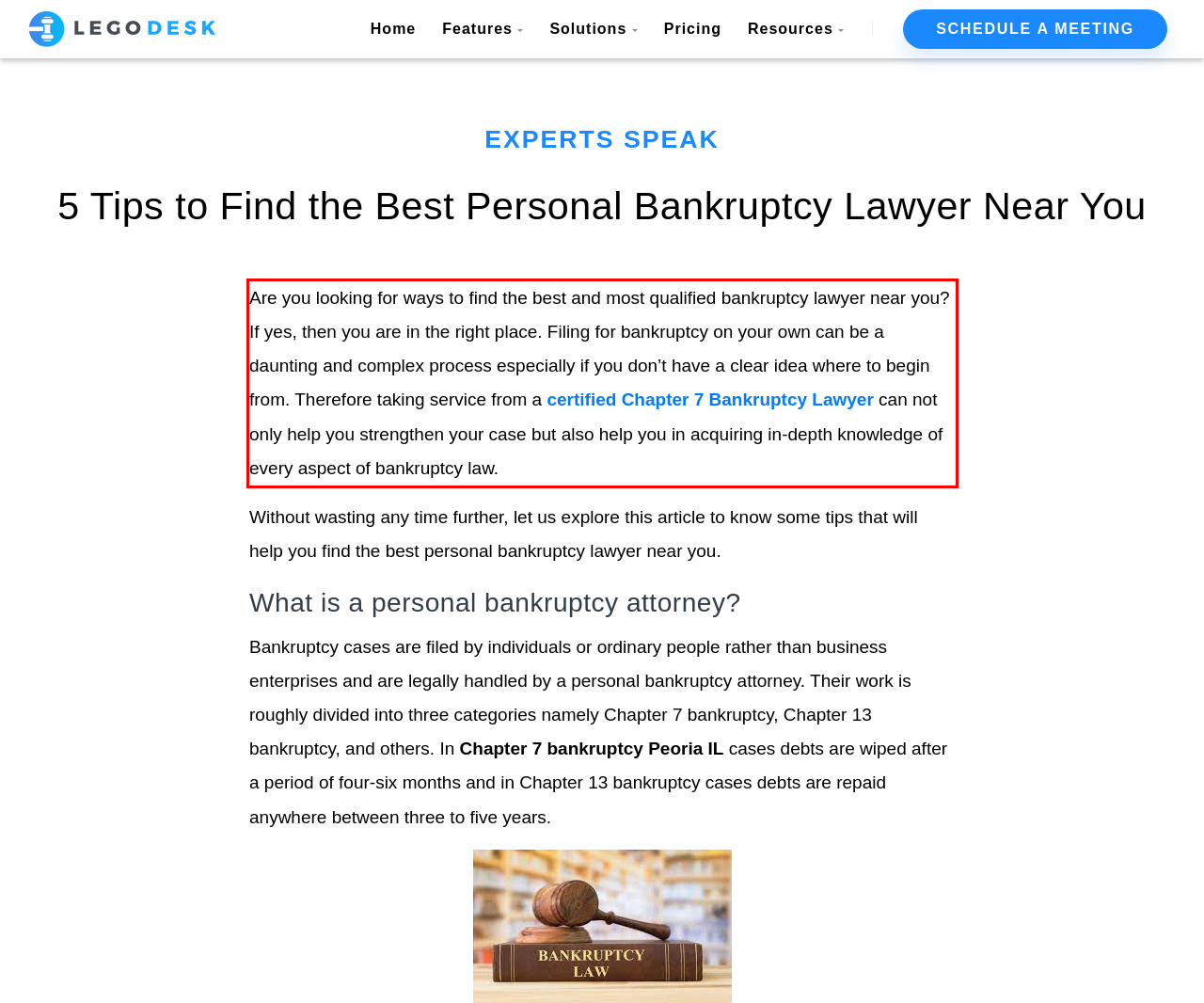Given a screenshot of a webpage with a red bounding box, extract the text content from the UI element inside the red bounding box.

Are you looking for ways to find the best and most qualified bankruptcy lawyer near you? If yes, then you are in the right place. Filing for bankruptcy on your own can be a daunting and complex process especially if you don’t have a clear idea where to begin from. Therefore taking service from a certified Chapter 7 Bankruptcy Lawyer can not only help you strengthen your case but also help you in acquiring in-depth knowledge of every aspect of bankruptcy law.